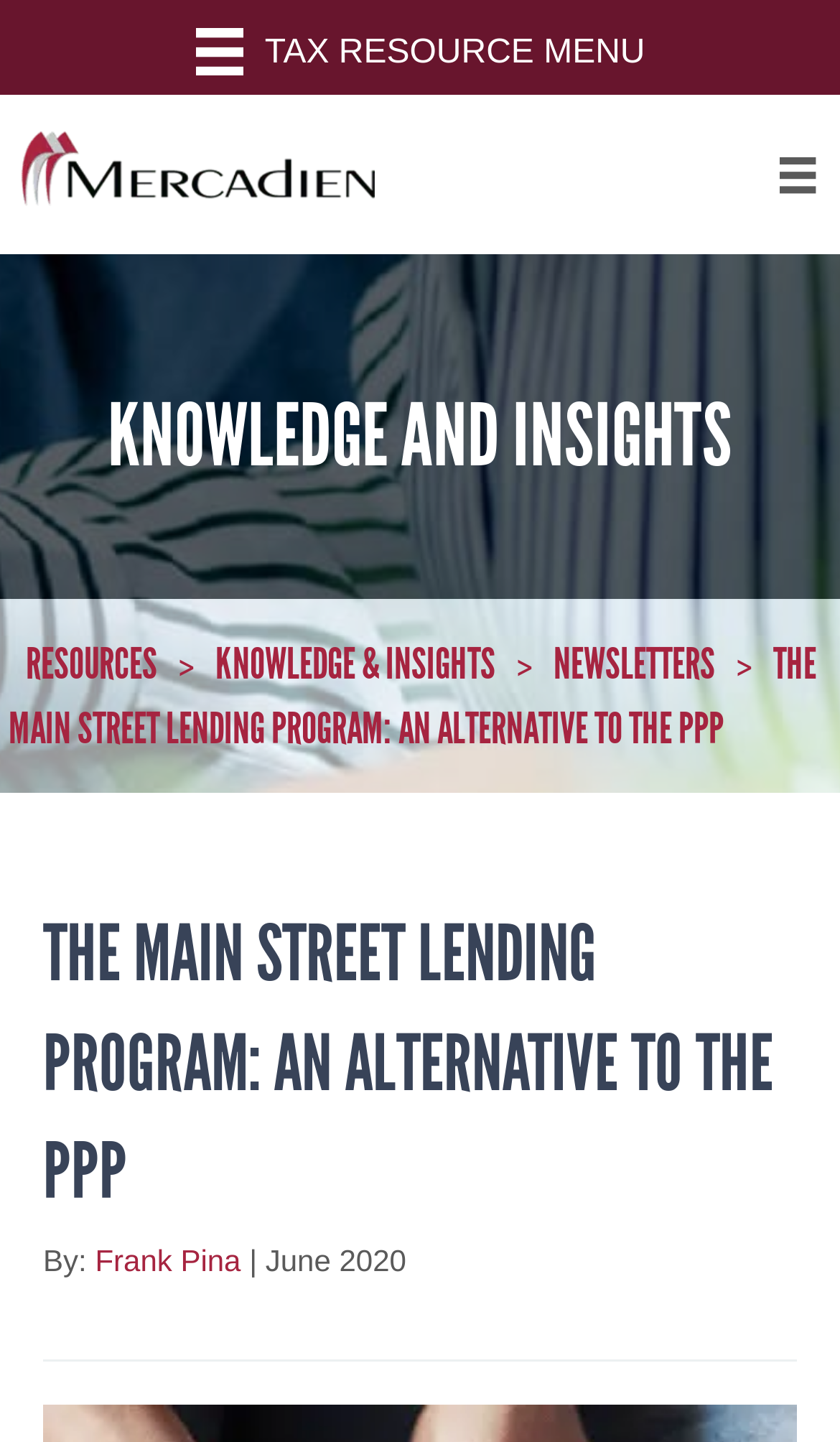Describe all visible elements and their arrangement on the webpage.

The webpage is about the Main Street Lending Program, an alternative to the Paycheck Protection Program. At the top left, there is a button labeled "Tax Resource Menu" with an accompanying image. To the right of this button, the text "TAX RESOURCE MENU" is displayed. 

On the top right, there is another button labeled "Menu" with an image. Below these buttons, the webpage is divided into two sections. On the left, there is a section with a heading "KNOWLEDGE AND INSIGHTS" followed by links to "RESOURCES", "KNOWLEDGE & INSIGHTS", and "NEWSLETTERS". 

On the right, there is a main article with a heading "THE MAIN STREET LENDING PROGRAM: AN ALTERNATIVE TO THE PPP". The article is written by Frank Pina and was published in June 2020. The article's content is not explicitly stated, but it likely discusses the Main Street Lending Program as an alternative to the Paycheck Protection Program.